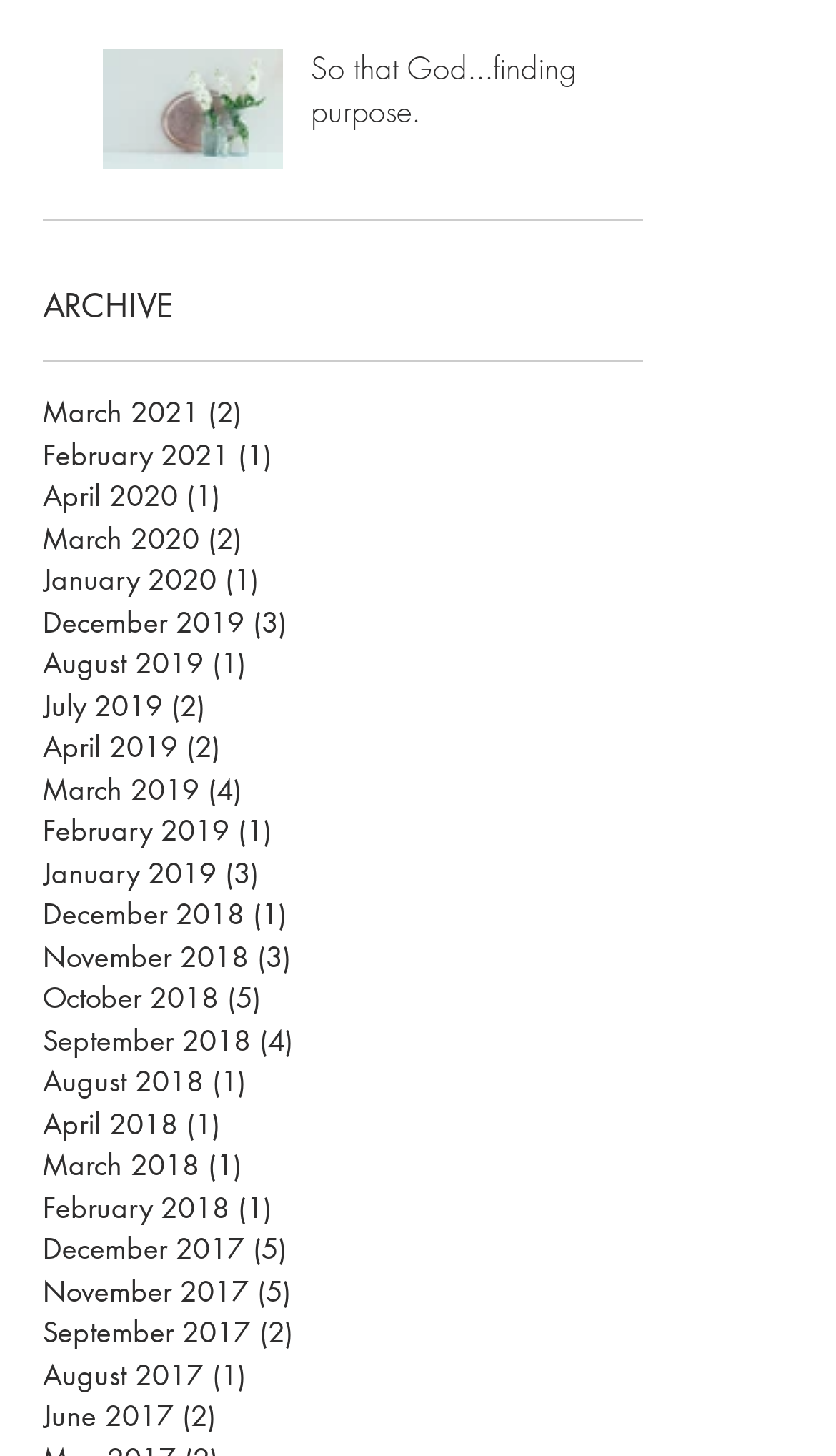Please provide a comprehensive response to the question based on the details in the image: How many posts are there in March 2020?

There are 2 posts in March 2020 because the link element with the text 'March 2020 2 posts' is located in the post list region, indicating that there are 2 posts in that month.